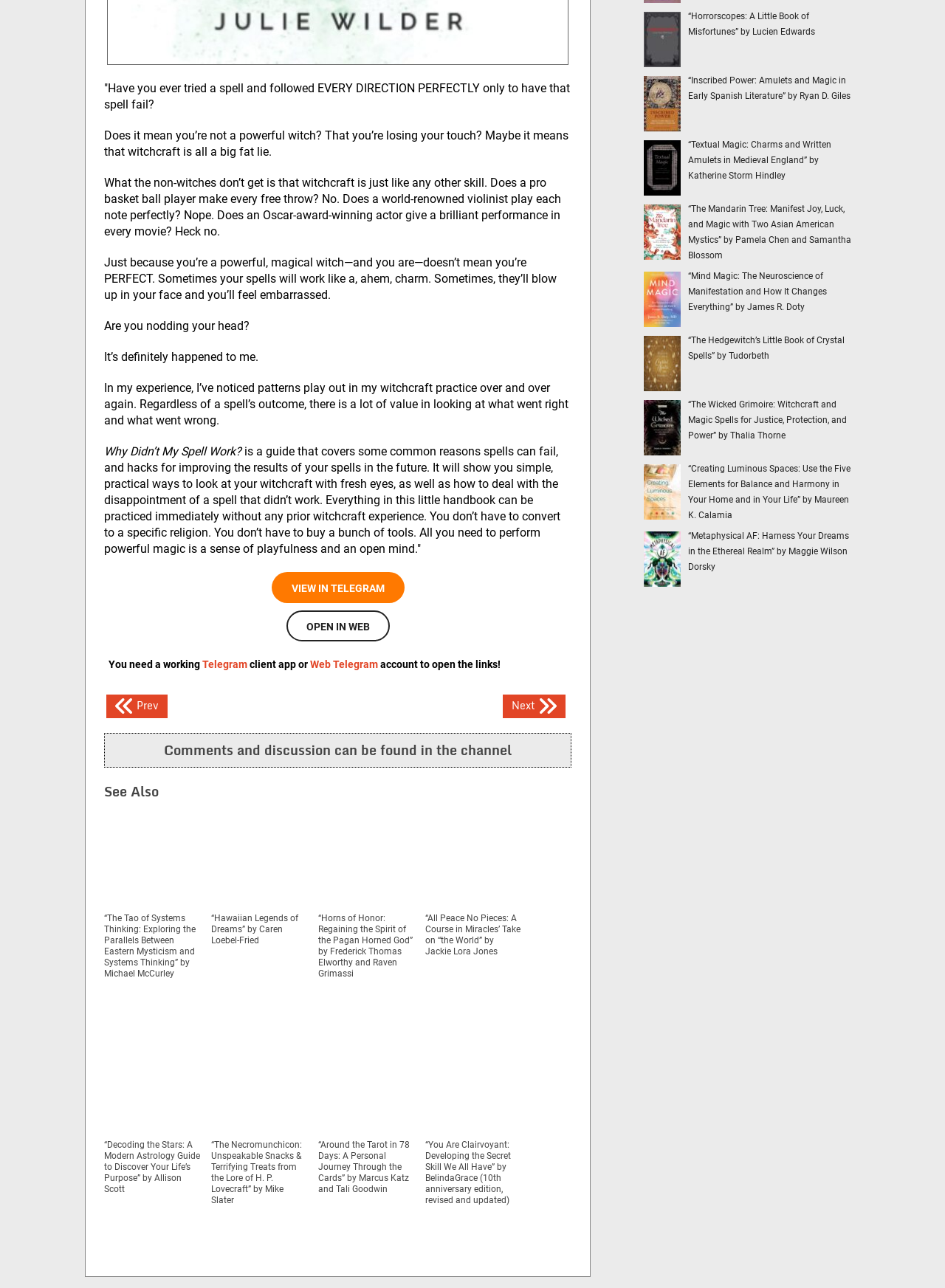Specify the bounding box coordinates of the region I need to click to perform the following instruction: "View 'The Tao of Systems Thinking: Exploring the Parallels Between Eastern Mysticism and Systems Thinking' article". The coordinates must be four float numbers in the range of 0 to 1, i.e., [left, top, right, bottom].

[0.11, 0.631, 0.212, 0.709]